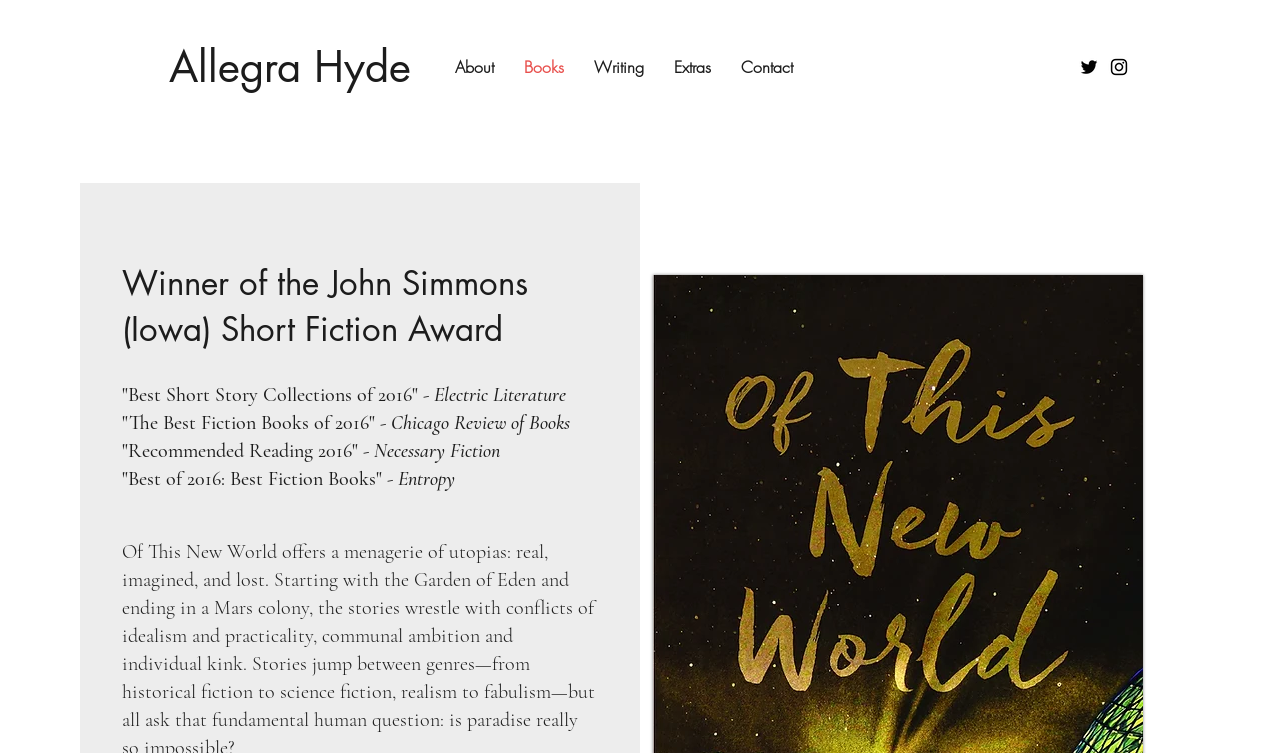Specify the bounding box coordinates of the region I need to click to perform the following instruction: "Check the writer's Twitter profile". The coordinates must be four float numbers in the range of 0 to 1, i.e., [left, top, right, bottom].

[0.842, 0.074, 0.859, 0.104]